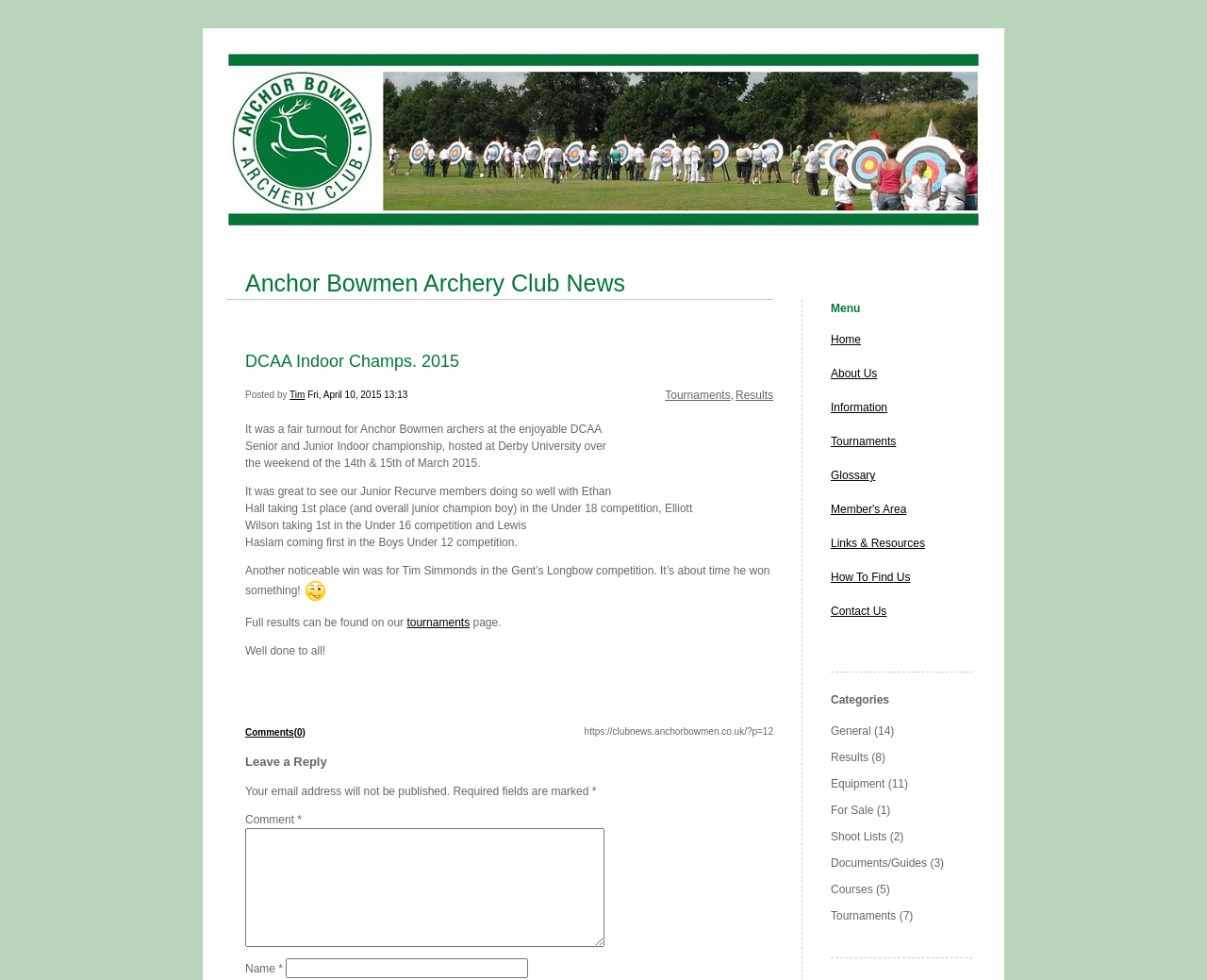Answer with a single word or phrase: 
How many categories are there on the webpage?

9